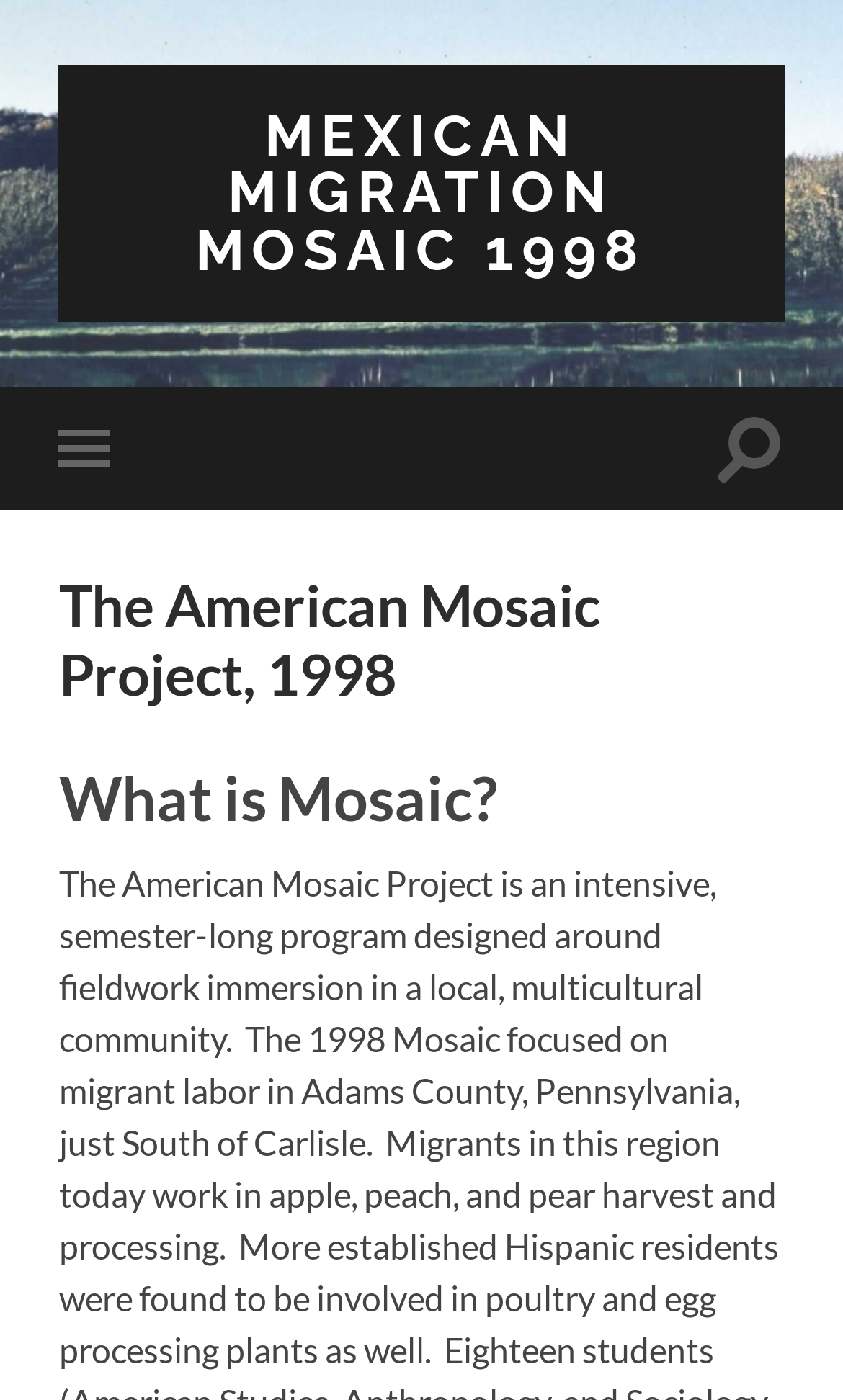Find the bounding box of the element with the following description: "Mexican Migration Mosaic 1998". The coordinates must be four float numbers between 0 and 1, formatted as [left, top, right, bottom].

[0.232, 0.073, 0.768, 0.201]